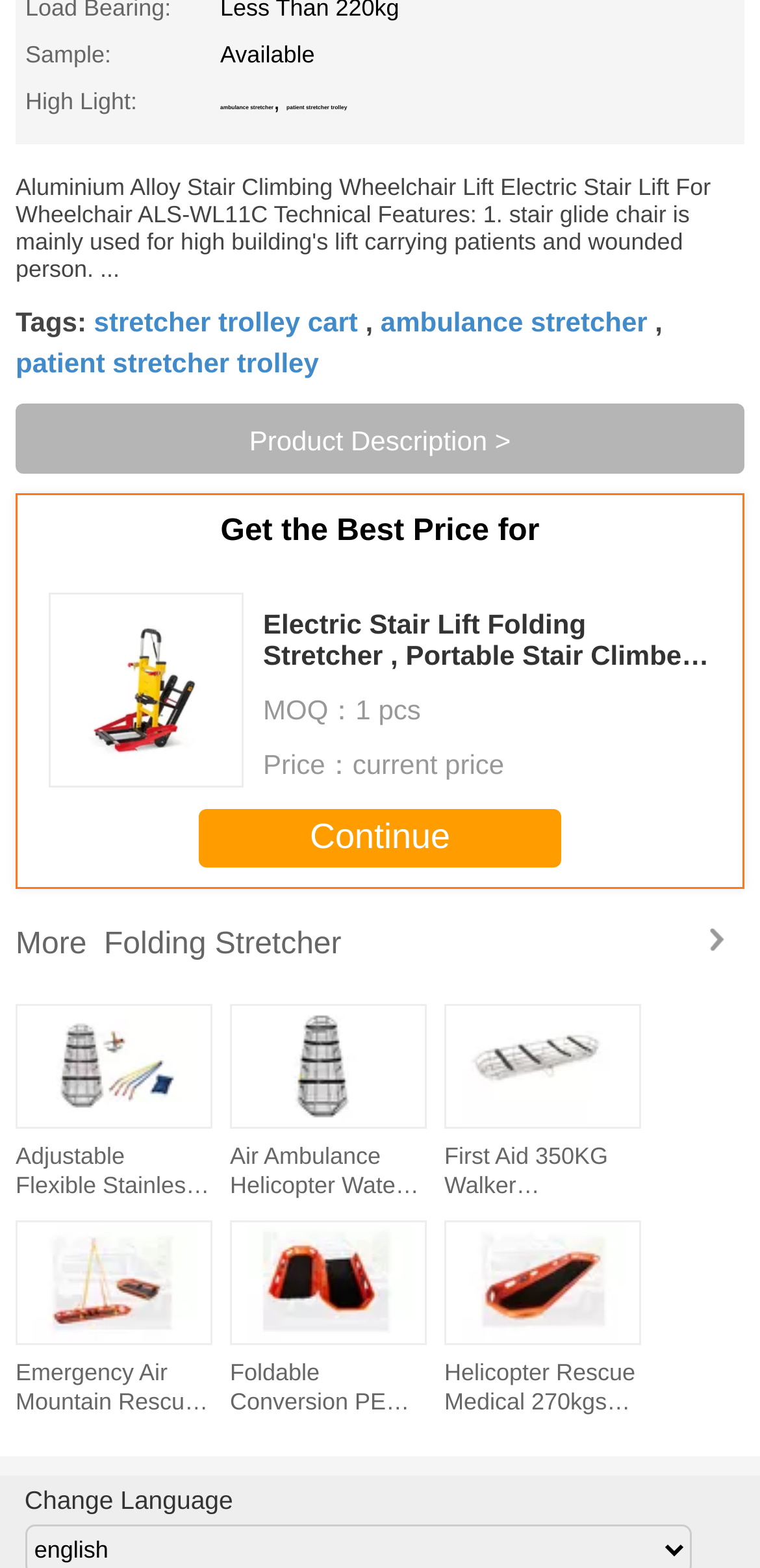How many links are there under the 'Tags' section?
Provide a well-explained and detailed answer to the question.

I counted the number of links under the 'Tags' section, which are 'stretcher trolley cart', 'ambulance stretcher', and 'patient stretcher trolley'.